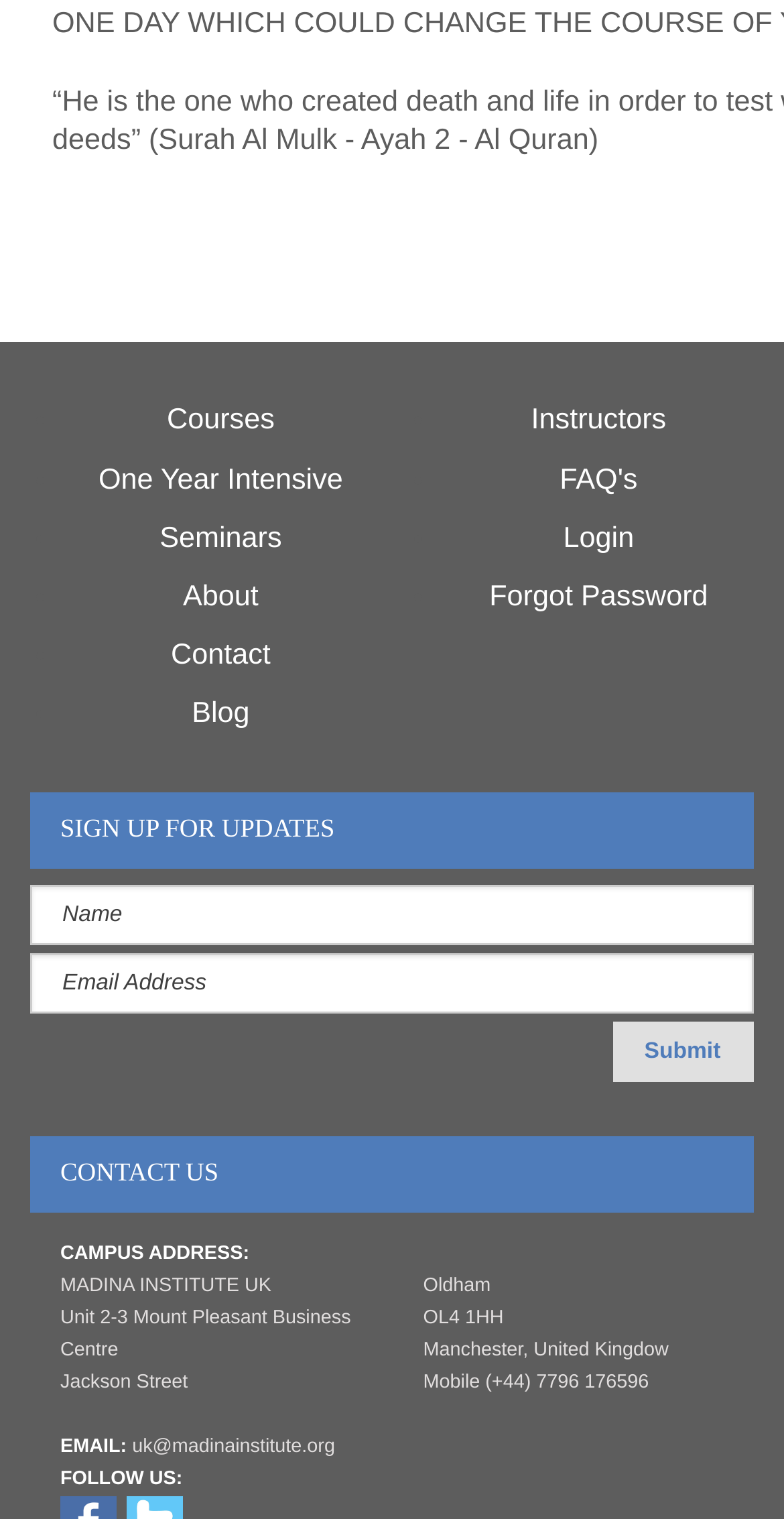Please specify the coordinates of the bounding box for the element that should be clicked to carry out this instruction: "Click on Instructors". The coordinates must be four float numbers between 0 and 1, formatted as [left, top, right, bottom].

[0.677, 0.267, 0.85, 0.288]